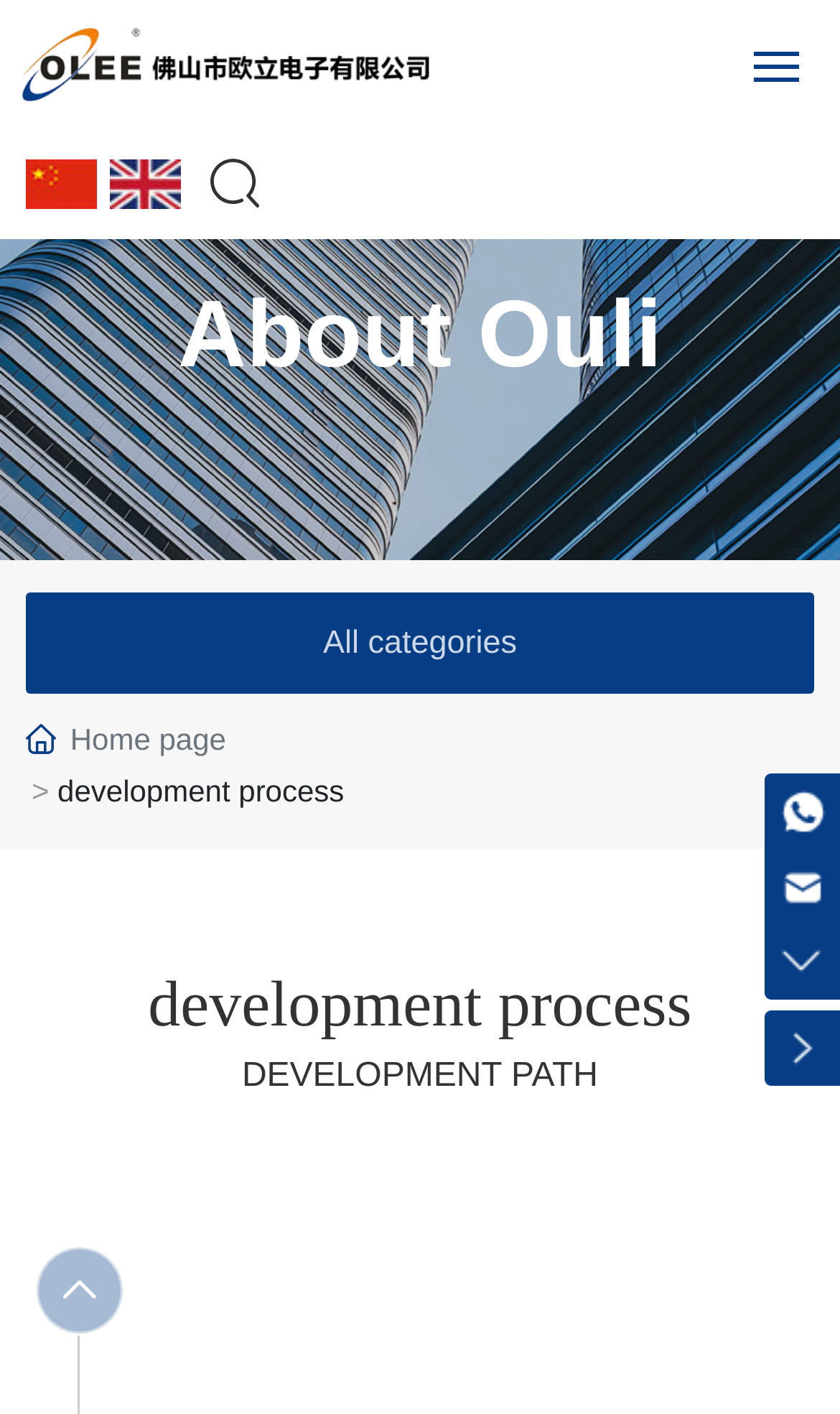Describe the webpage in detail, including text, images, and layout.

The webpage is about Ouli Electronics, a company that provides supporting transformers and reactors for new energy photovoltaic power generation. At the top left corner, there is a logo of Ouli Electronics, which is an image with a link to the company's homepage. 

Below the logo, there is a navigation menu with links to different sections of the website, including Home, Products, Application, About Us, Qualification, News, and Contact Us. Each link has a corresponding image on its right side. 

On the top right corner, there are two language options, Chinese and English, which are represented by links. Next to the language options, there is a small image. 

The main content of the webpage is divided into two sections. The first section has a heading "About Ouli" and a link to a page with more information about the company. Below the heading, there is a button labeled "All categories" and a link to the home page with a small image. 

The second section appears to be a description of the company's development process. It starts with a static text "development process" and is followed by a static text "DEVELOPMENT PATH" in a larger font. Below these texts, there is a horizontal separator line. 

At the bottom of the webpage, there is a swiper control with a disabled "Previous slide" button. On the right side, there are two contact links, one for a phone number and one for an email address, which are duplicated in two different locations.